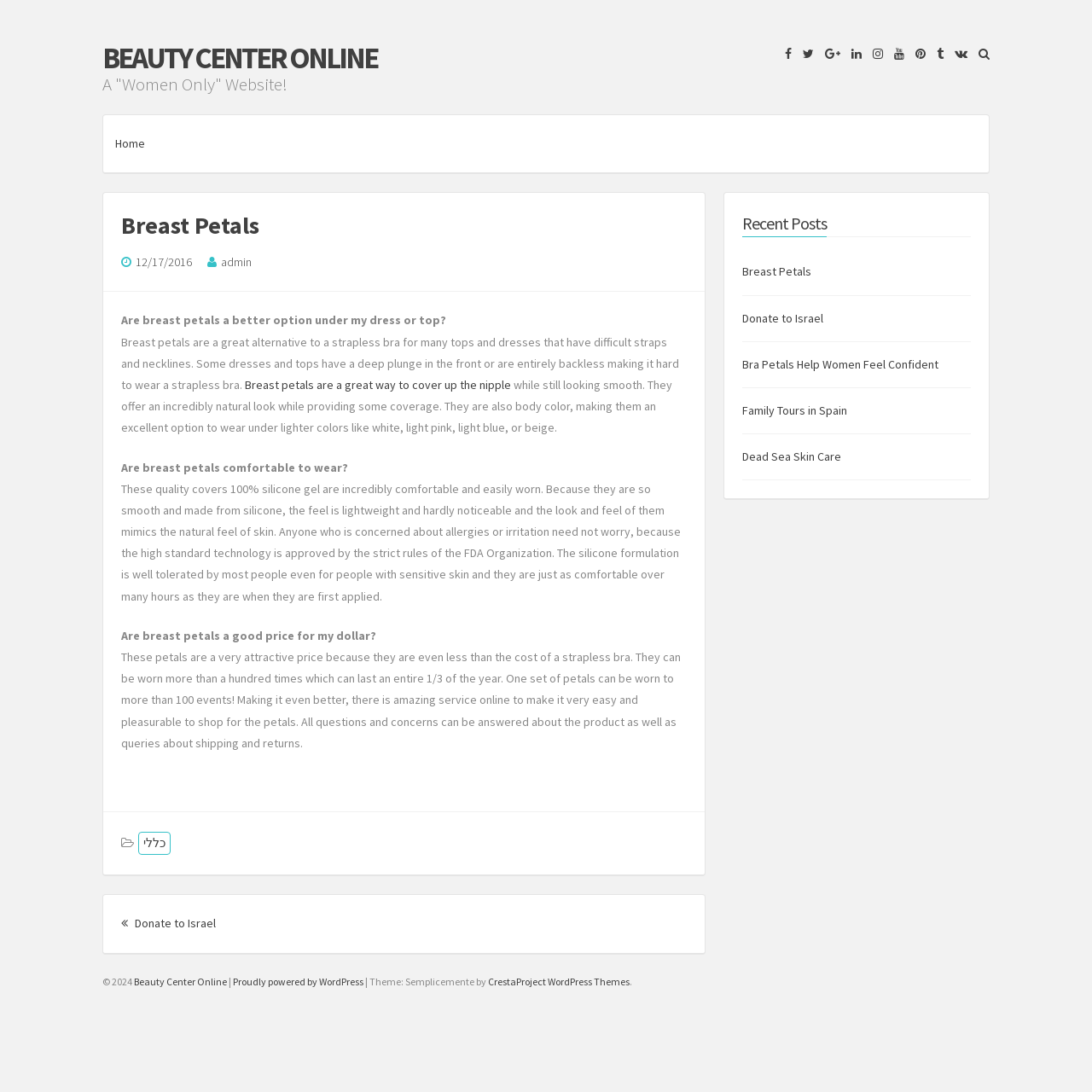Determine the bounding box coordinates of the element that should be clicked to execute the following command: "Check the Recent Posts".

[0.68, 0.193, 0.757, 0.217]